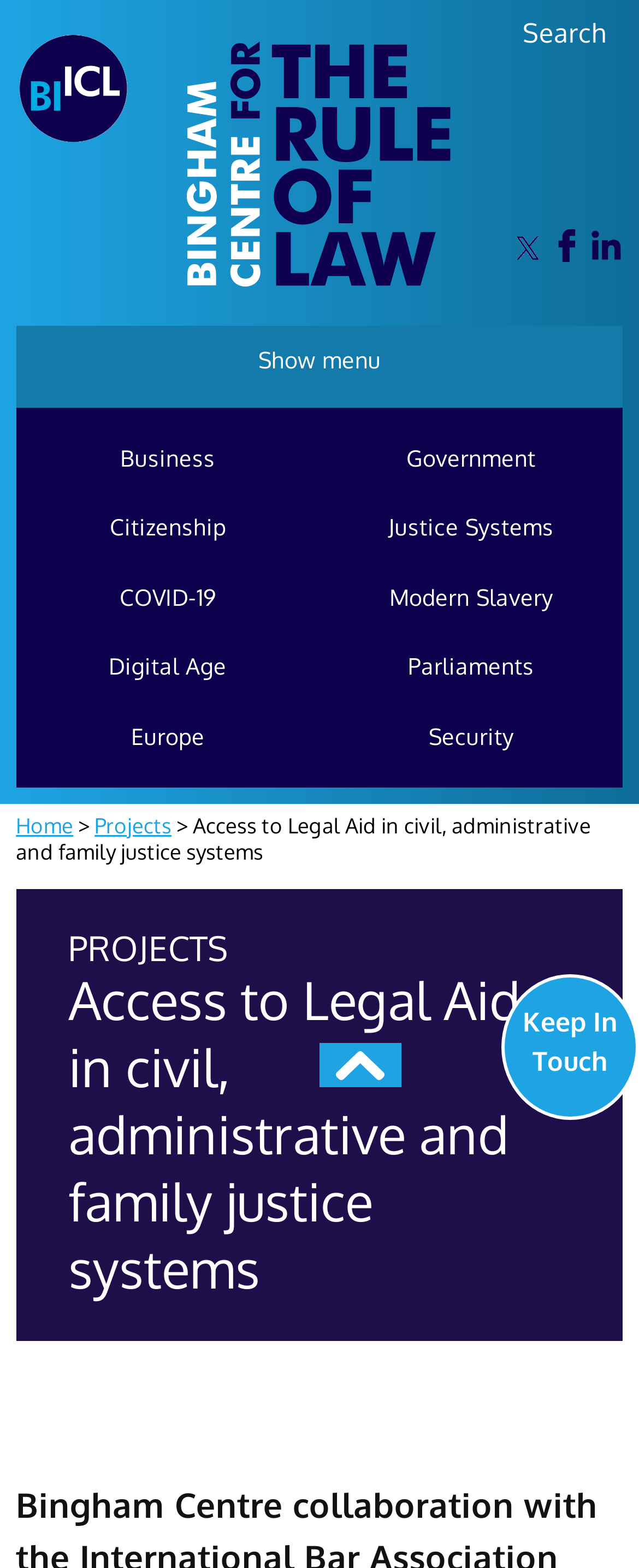What is the URL of the 'Search' link?
By examining the image, provide a one-word or phrase answer.

Not provided